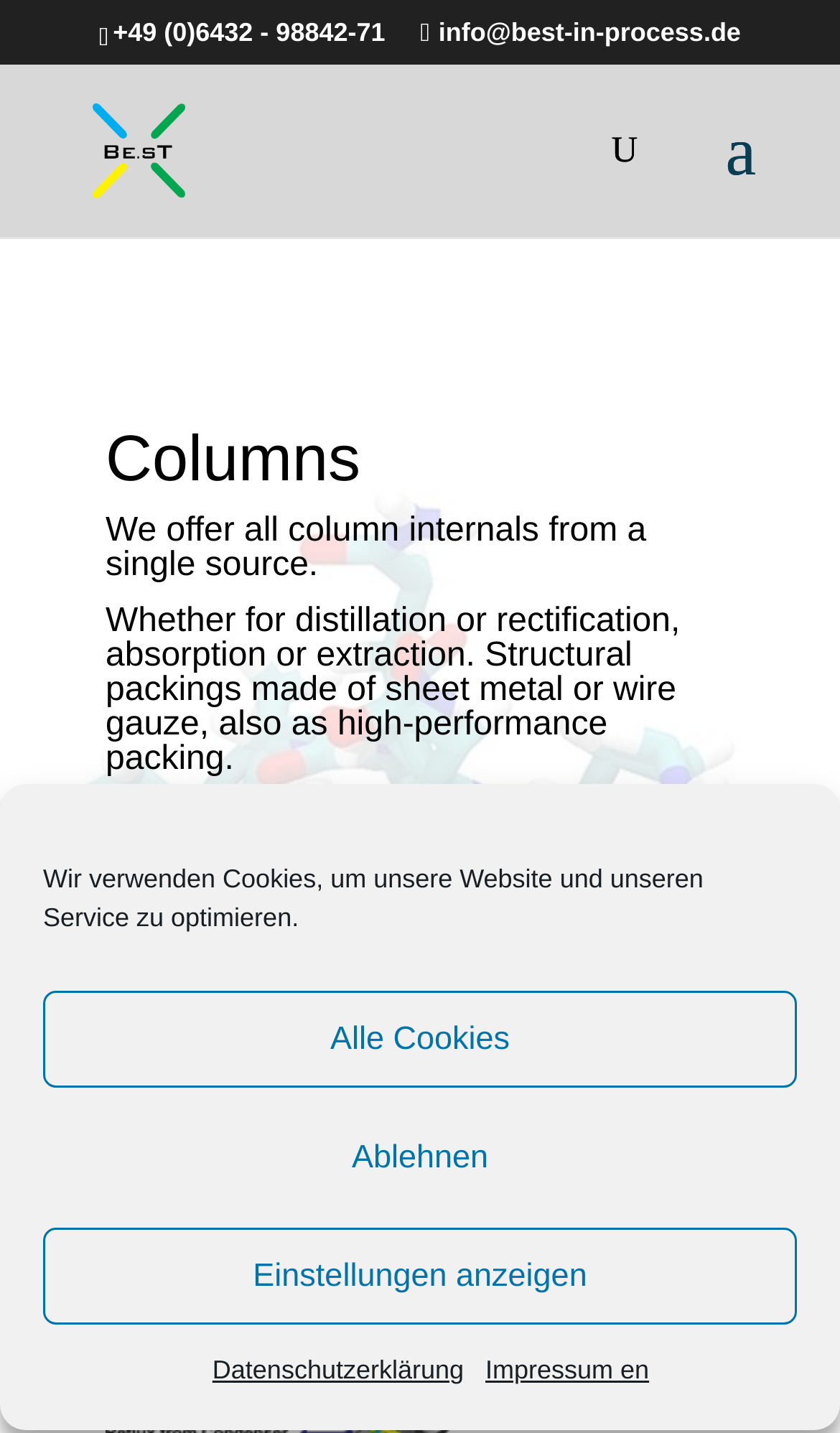Point out the bounding box coordinates of the section to click in order to follow this instruction: "call the phone number".

[0.134, 0.012, 0.459, 0.033]